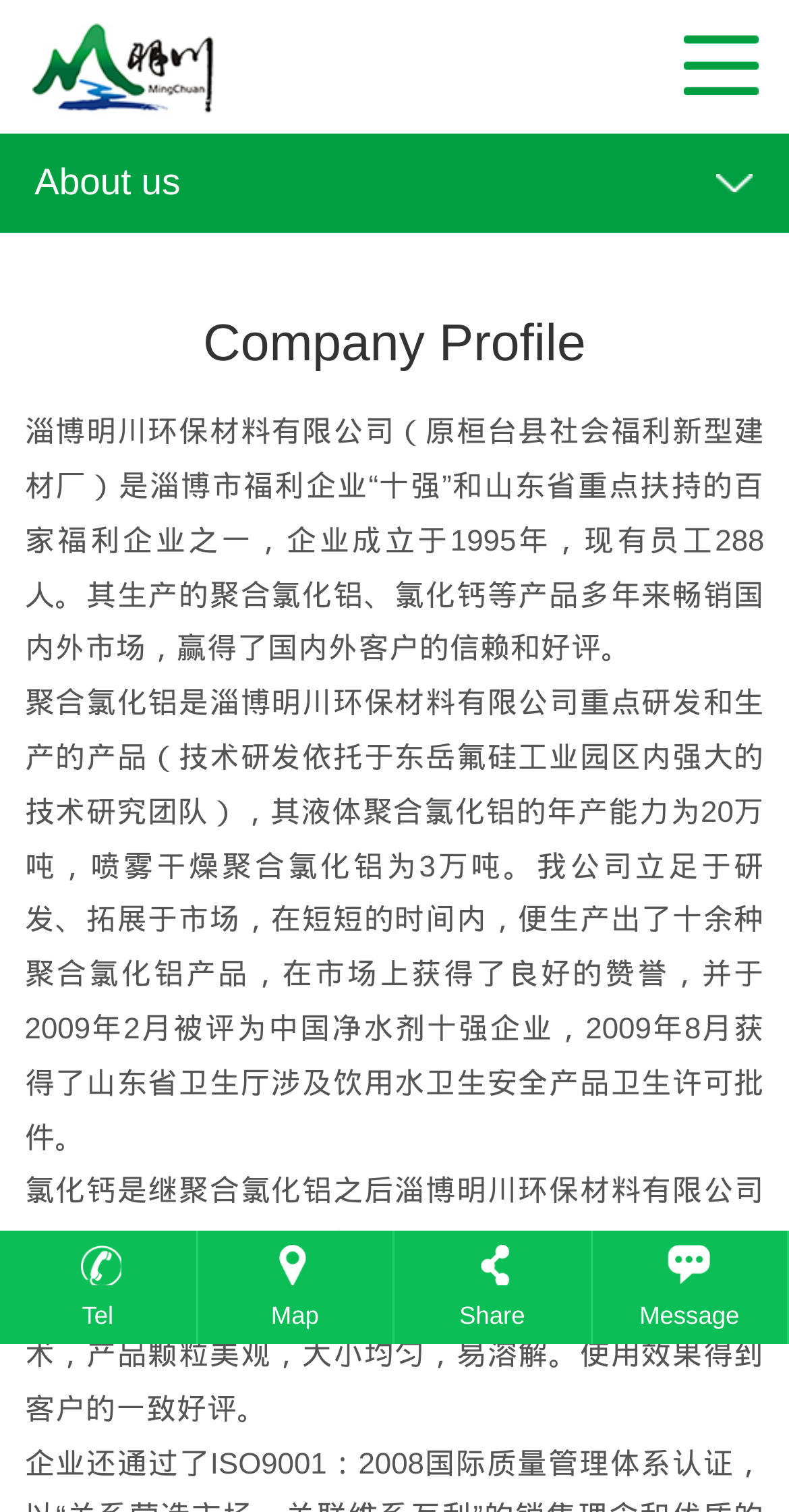Observe the image and answer the following question in detail: What is the annual production capacity of liquid polyaluminum chloride?

The annual production capacity of liquid polyaluminum chloride is mentioned in the StaticText element with bounding box coordinates [0.031, 0.455, 0.969, 0.764] and OCR text '...其液体聚合氯化铝的年产能力为20万吨...'.